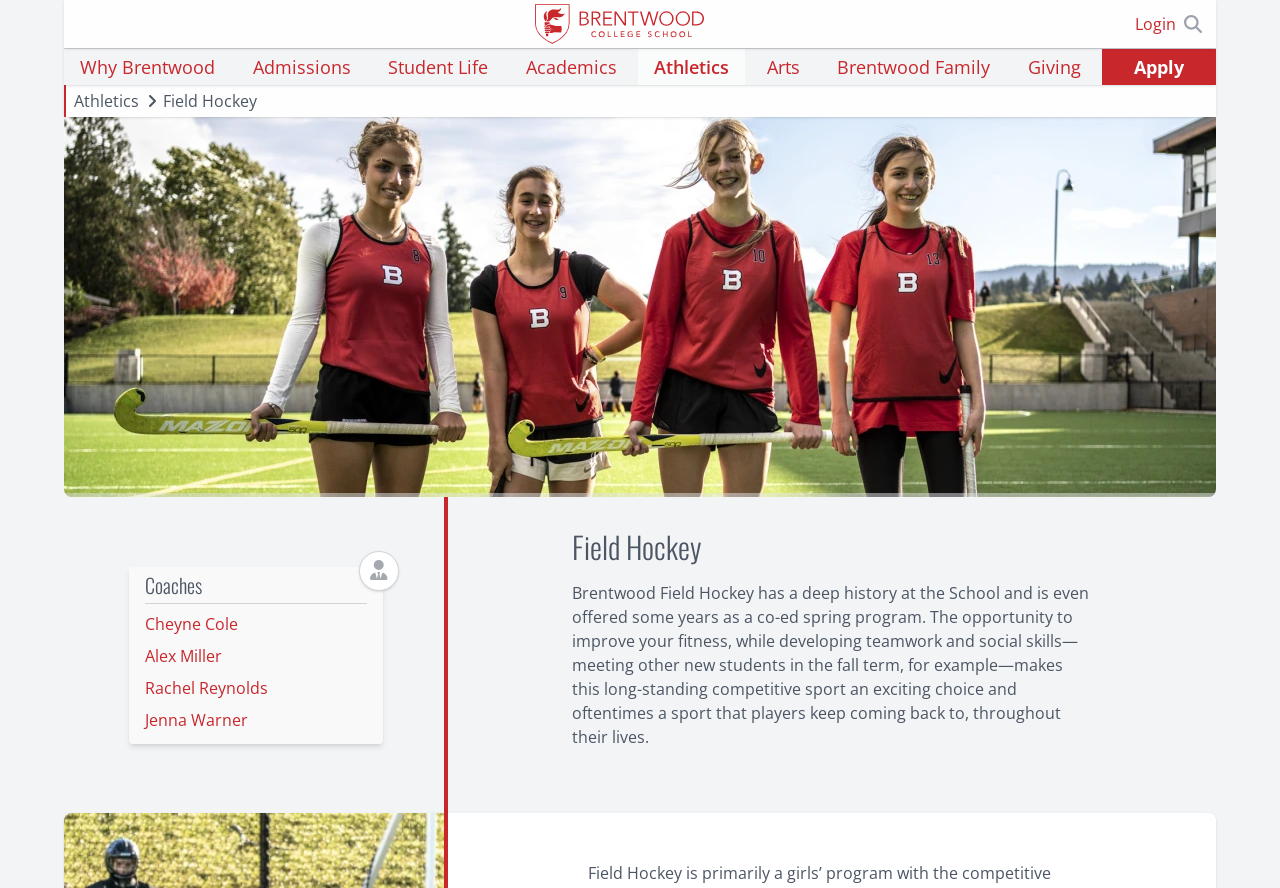How many coaches are listed on this webpage? Based on the screenshot, please respond with a single word or phrase.

4